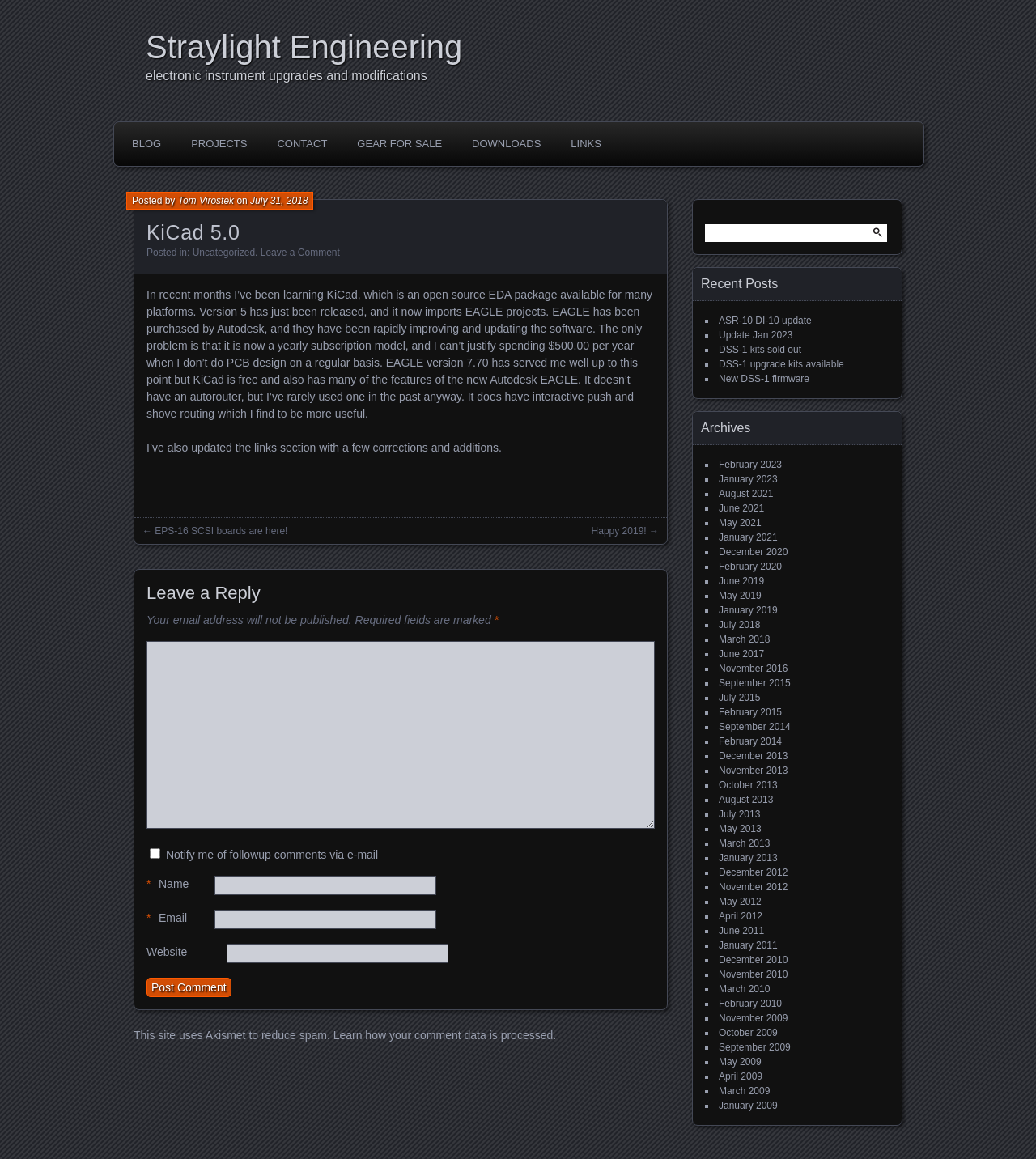What is the topic of the blog post?
Give a single word or phrase answer based on the content of the image.

KiCad 5.0